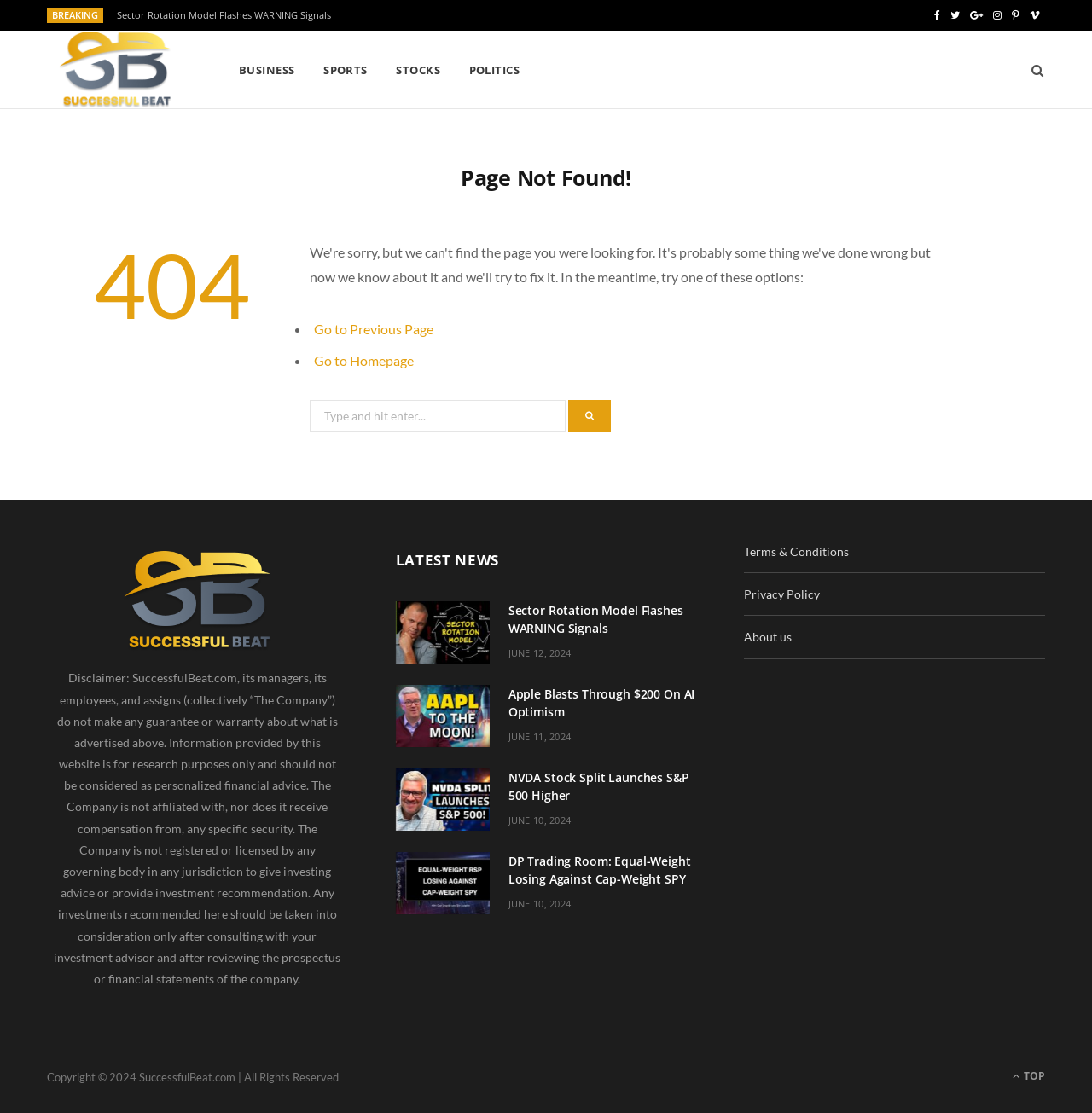Locate the bounding box of the UI element with the following description: "Facebook".

[0.851, 0.0, 0.866, 0.028]